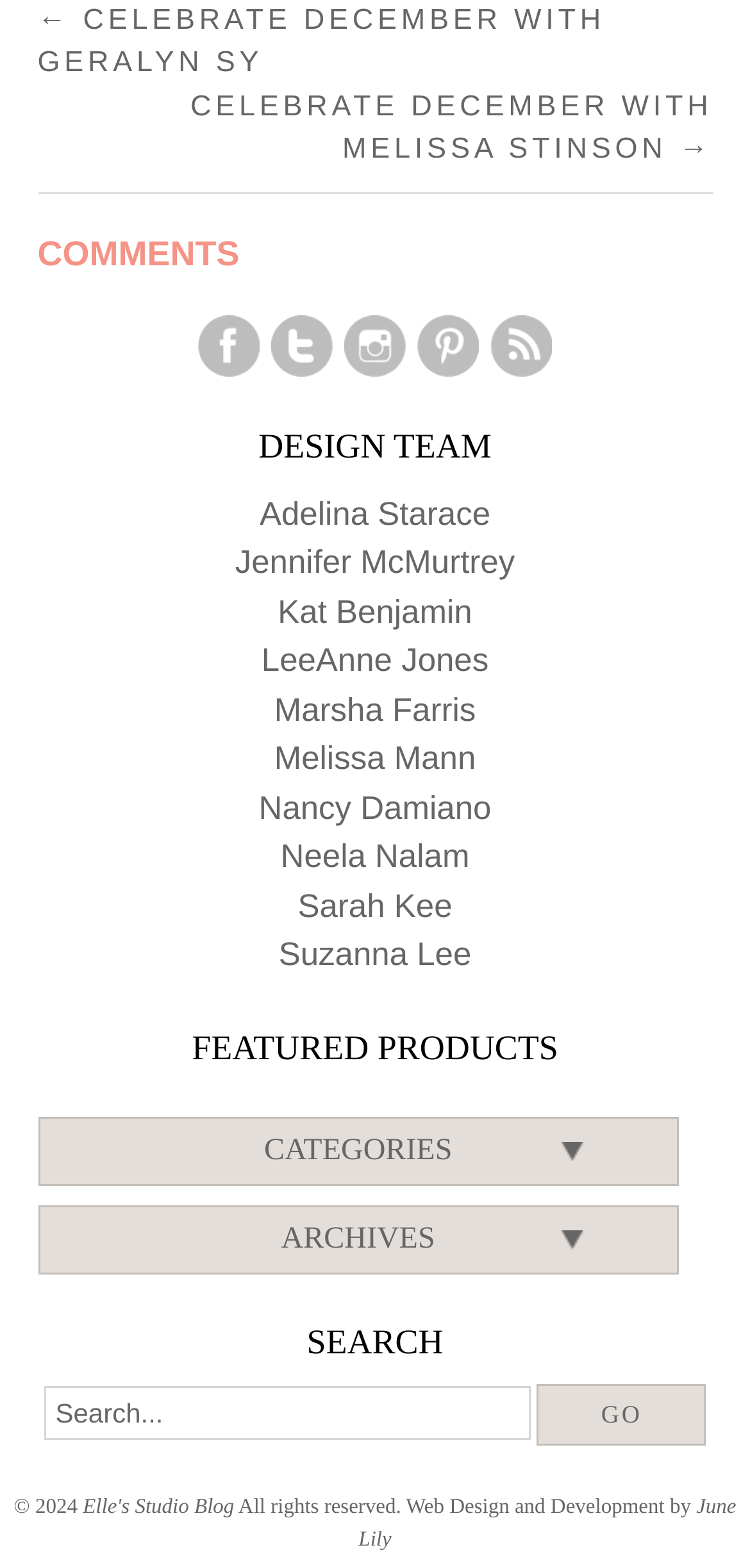Find the bounding box coordinates of the element you need to click on to perform this action: 'Visit Elle's Studio Blog'. The coordinates should be represented by four float values between 0 and 1, in the format [left, top, right, bottom].

[0.11, 0.954, 0.312, 0.969]